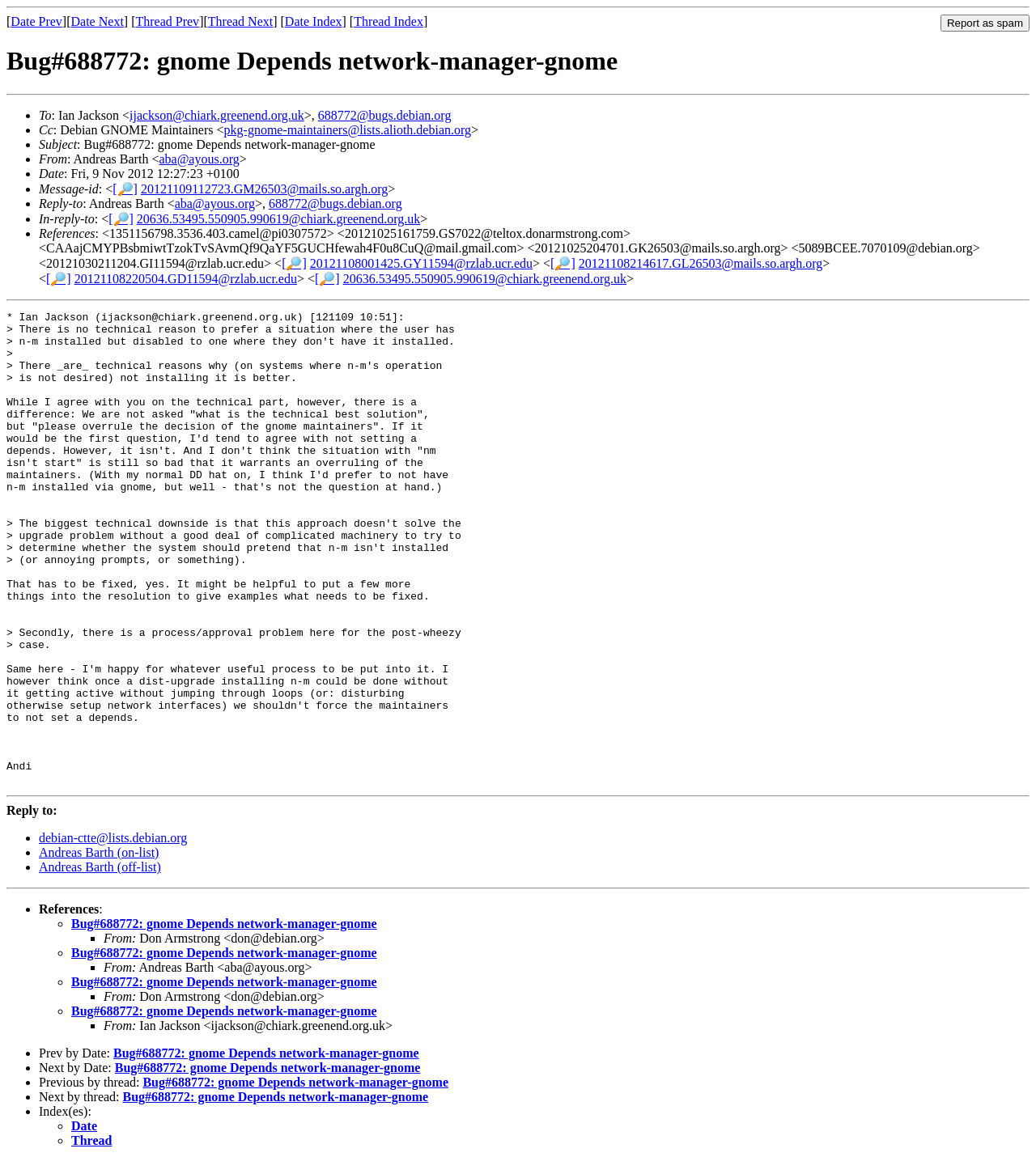Specify the bounding box coordinates (top-left x, top-left y, bottom-right x, bottom-right y) of the UI element in the screenshot that matches this description: Date Prev

[0.01, 0.013, 0.06, 0.024]